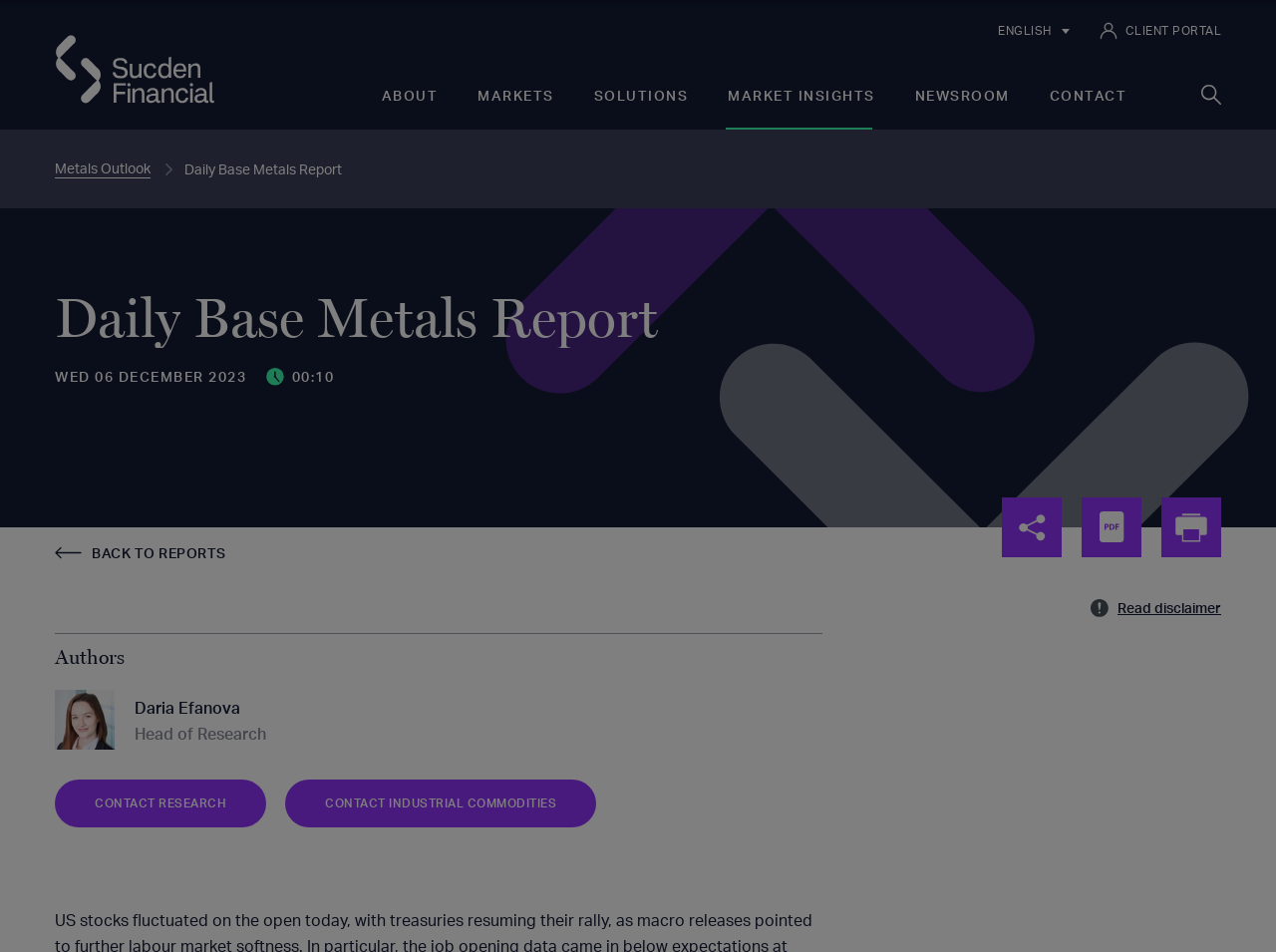Pinpoint the bounding box coordinates of the clickable area necessary to execute the following instruction: "Go to client portal". The coordinates should be given as four float numbers between 0 and 1, namely [left, top, right, bottom].

[0.861, 0.023, 0.957, 0.042]